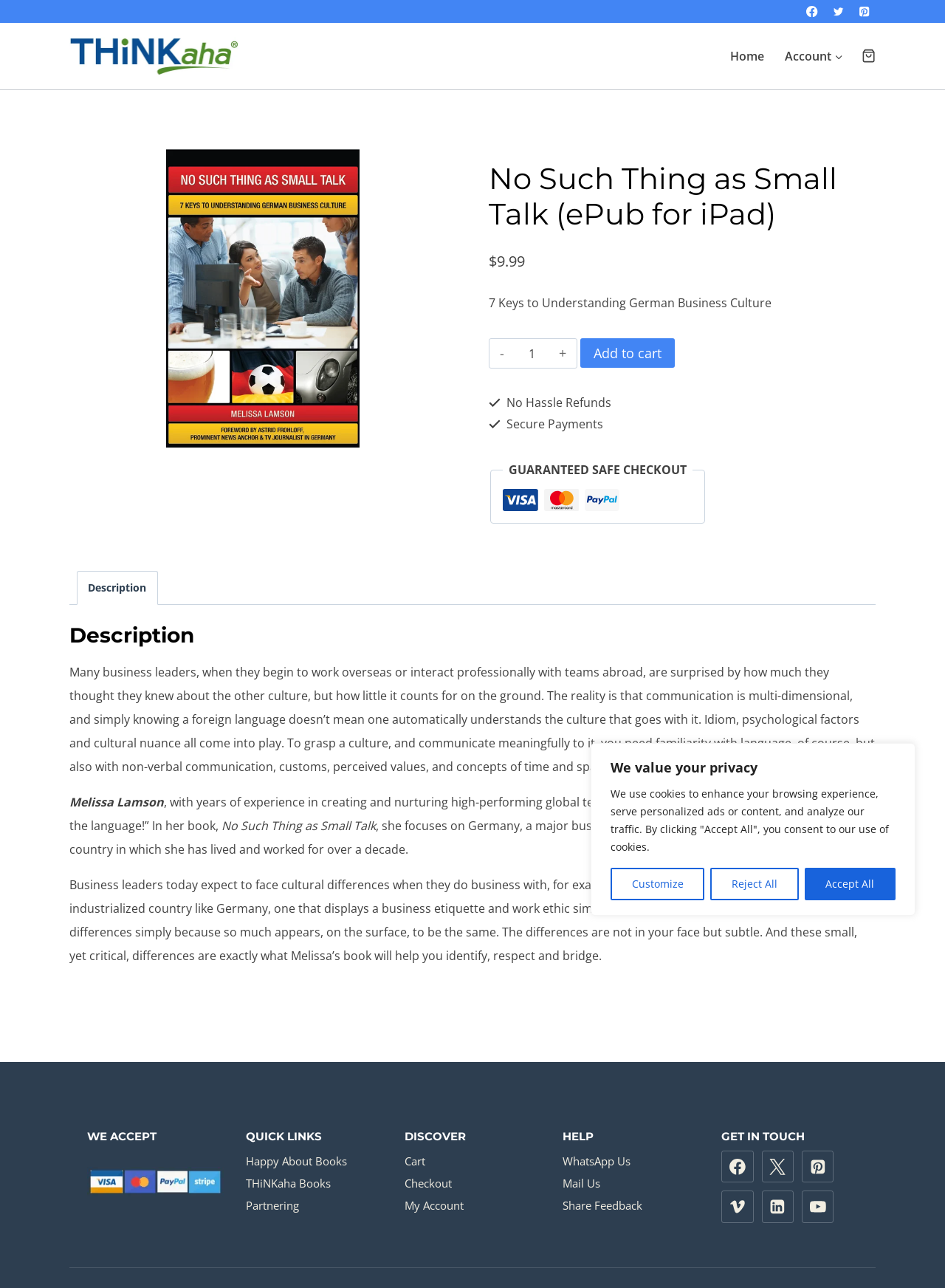Convey a detailed summary of the webpage, mentioning all key elements.

This webpage is about a book titled "No Such Thing as Small Talk (ePub for iPad)" and its description. At the top, there is a cookie consent banner with buttons to customize, reject, or accept all cookies. Below the banner, there are social media links to Facebook, Twitter, and Pinterest, each accompanied by an image of the respective platform's logo.

On the left side, there is a navigation menu with links to "Home" and "Account", as well as a button to expand the "Account" menu. Next to the navigation menu, there is a shopping cart button with an image of a cart.

The main content area is divided into two sections. The top section displays the book's title, price, and a brief description. There are also buttons to decrease or increase the product quantity and an "Add to cart" button. Below the book's title, there are three images with text describing the benefits of purchasing from this website, including "No Hassle Refunds", "Secure Payments", and a guaranteed safe checkout.

The bottom section of the main content area is a tab panel with a single tab labeled "Description". The tab panel contains a detailed description of the book, including its content and the author's background. The description is divided into several paragraphs and includes the book's title and author's name.

At the bottom of the page, there are several sections with headings "WE ACCEPT", "QUICK LINKS", "DISCOVER", "HELP", and "GET IN TOUCH". Each section contains links to various pages, including payment options, partner websites, cart and checkout pages, help resources, and social media profiles.